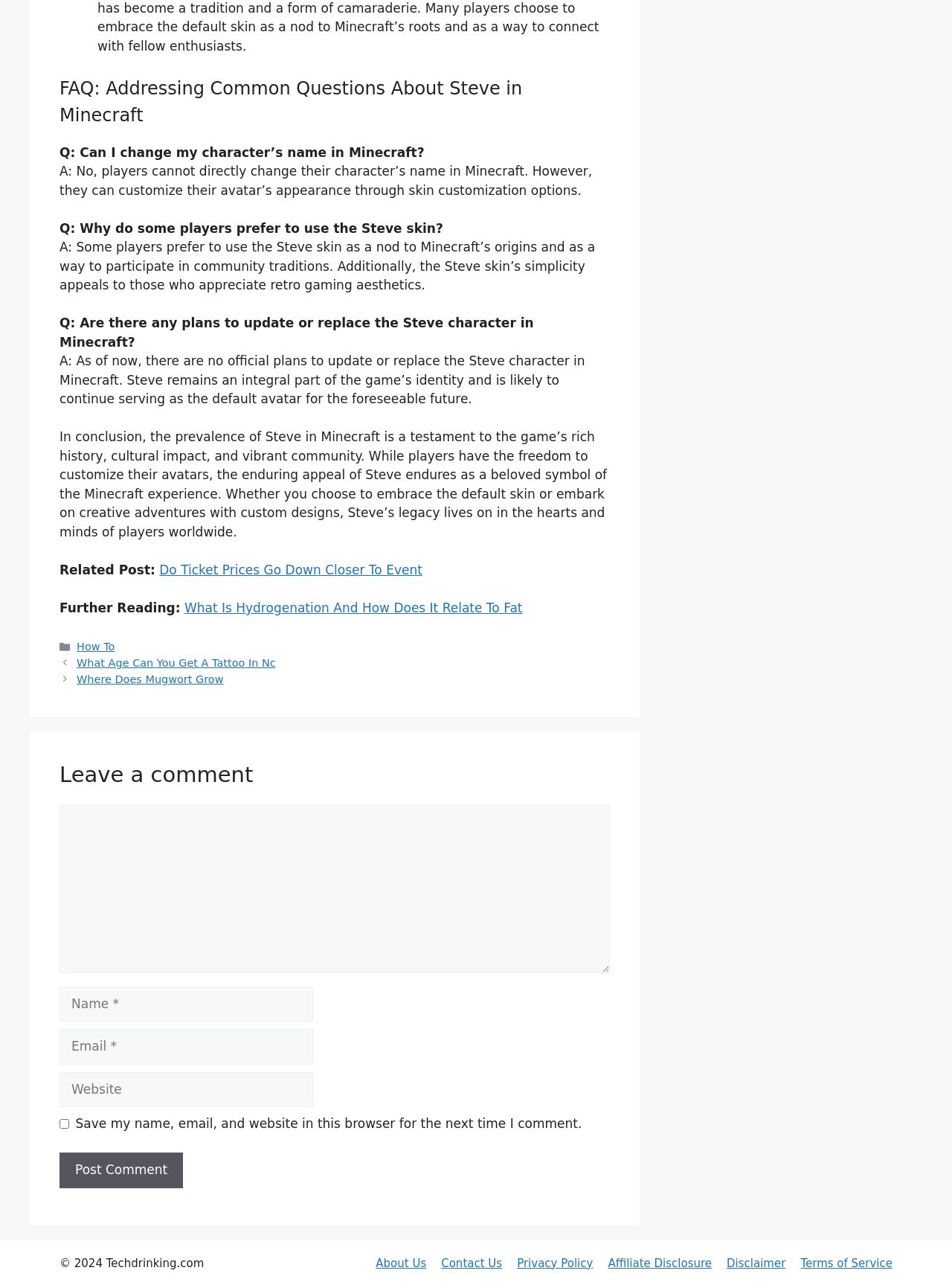Determine the bounding box coordinates for the UI element matching this description: "About Us".

[0.395, 0.98, 0.448, 0.991]